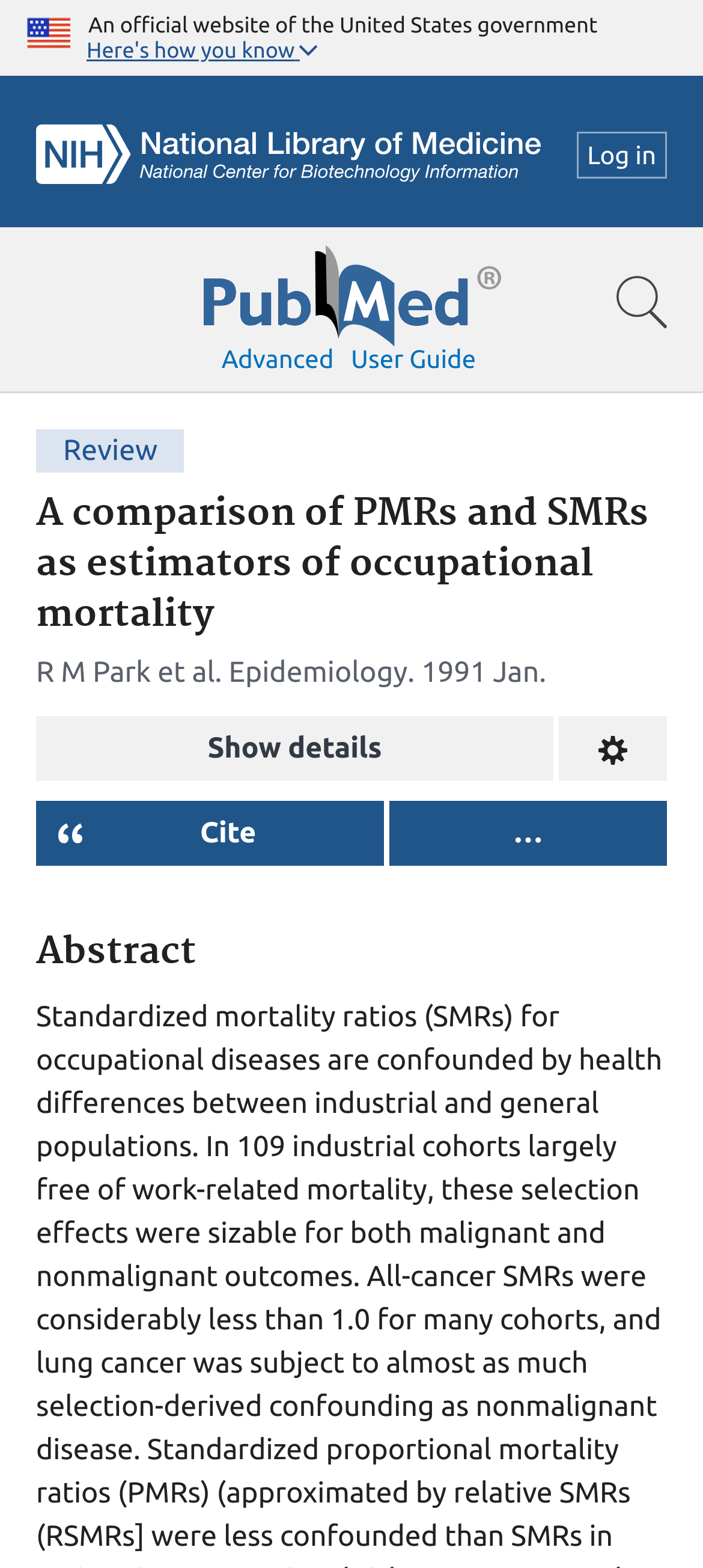What is the flag icon on the top right corner?
Please answer the question with a single word or phrase, referencing the image.

U.S. flag